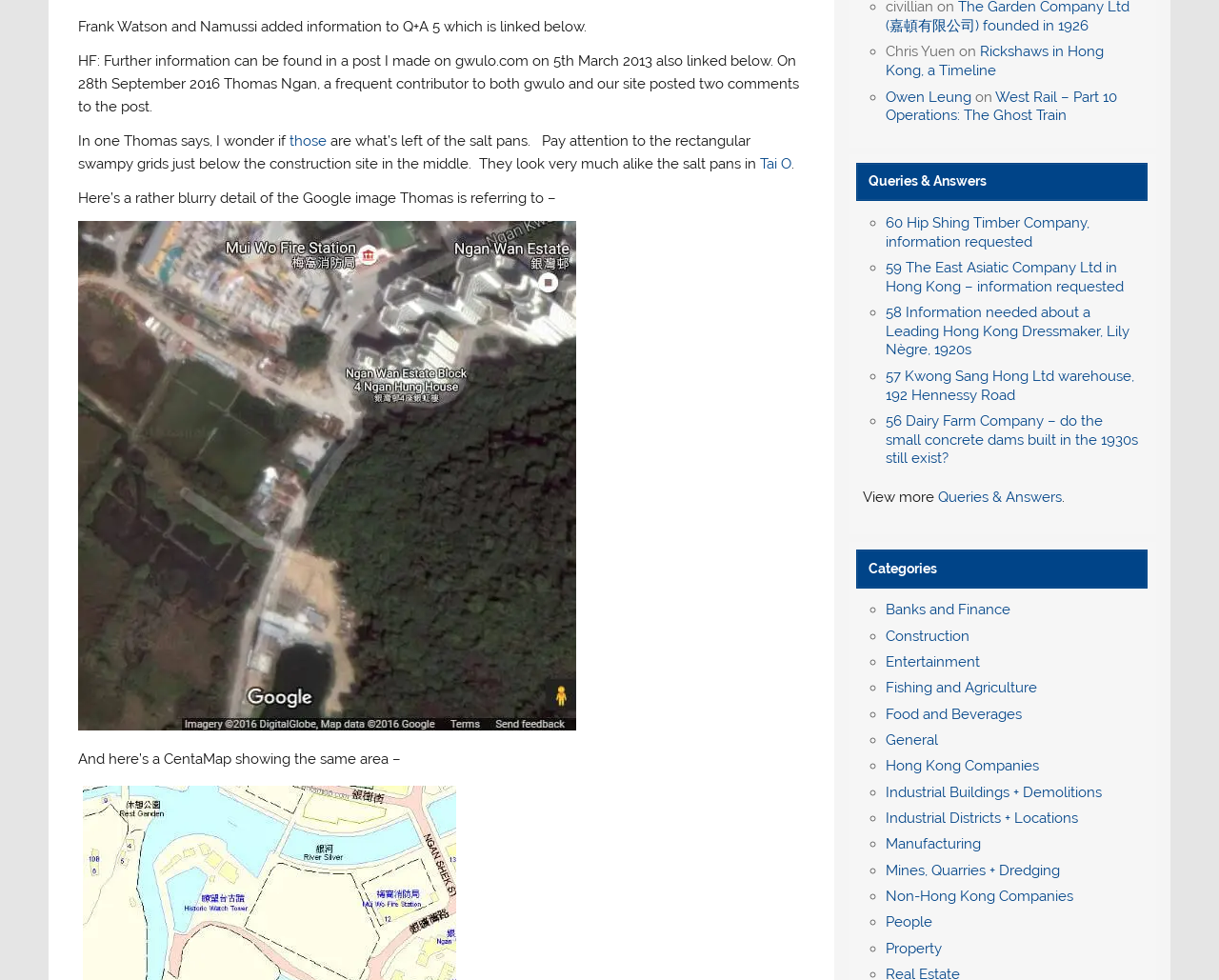Determine the bounding box for the HTML element described here: "Tai O". The coordinates should be given as [left, top, right, bottom] with each number being a float between 0 and 1.

[0.623, 0.159, 0.649, 0.176]